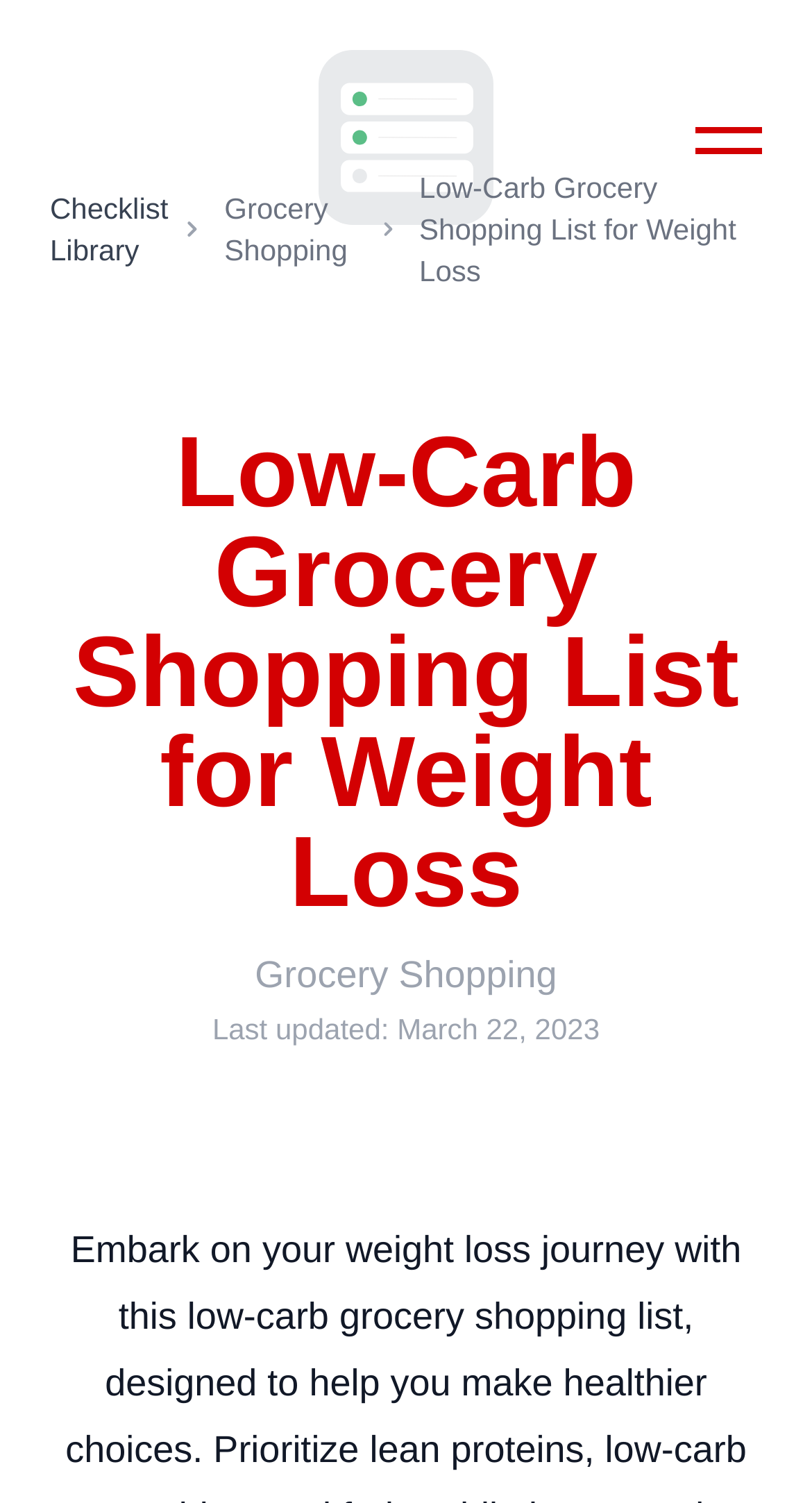Respond with a single word or phrase:
What is the purpose of the list?

Weight Loss